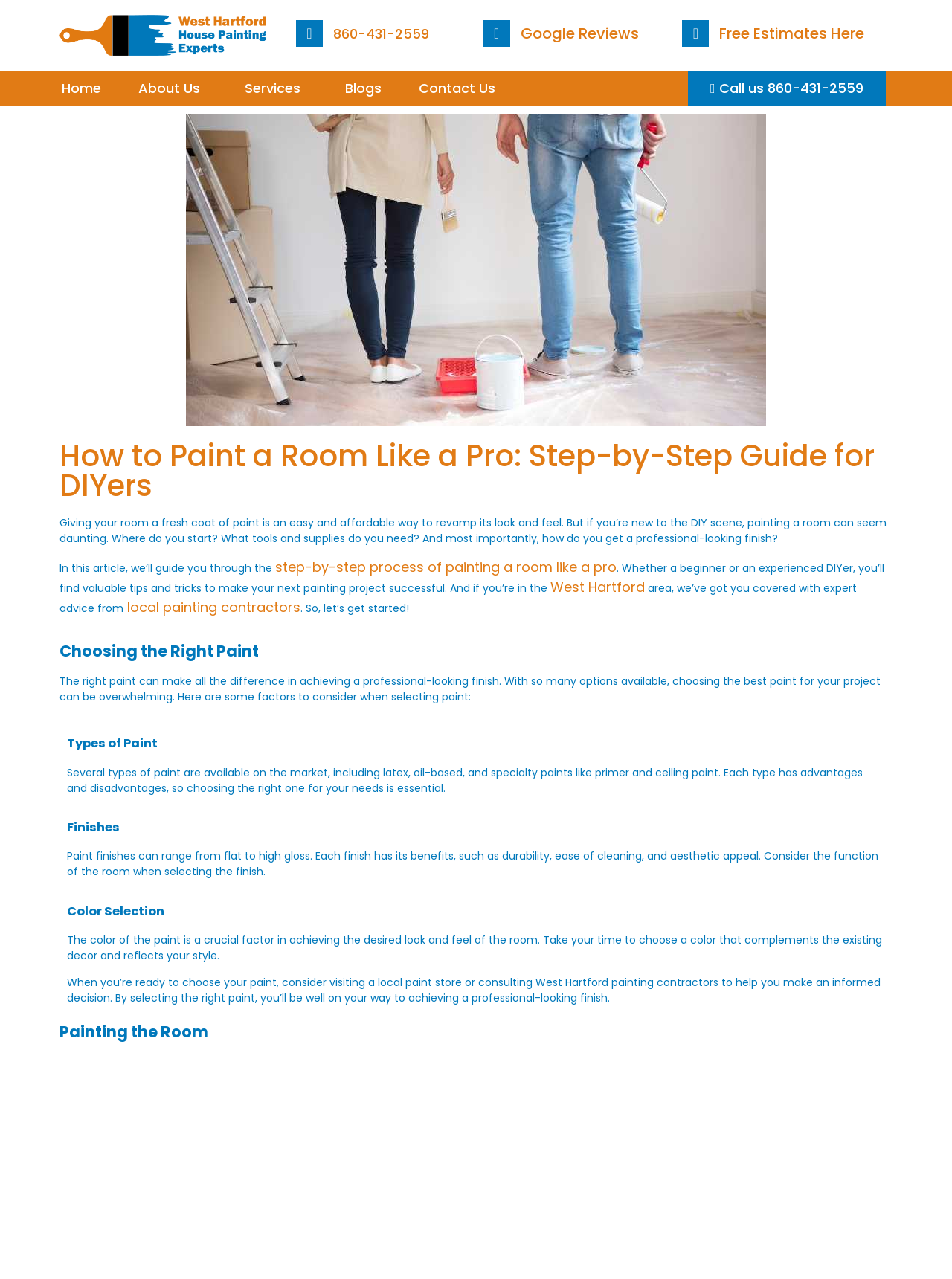What is the main topic of the article?
From the image, respond using a single word or phrase.

Painting a room